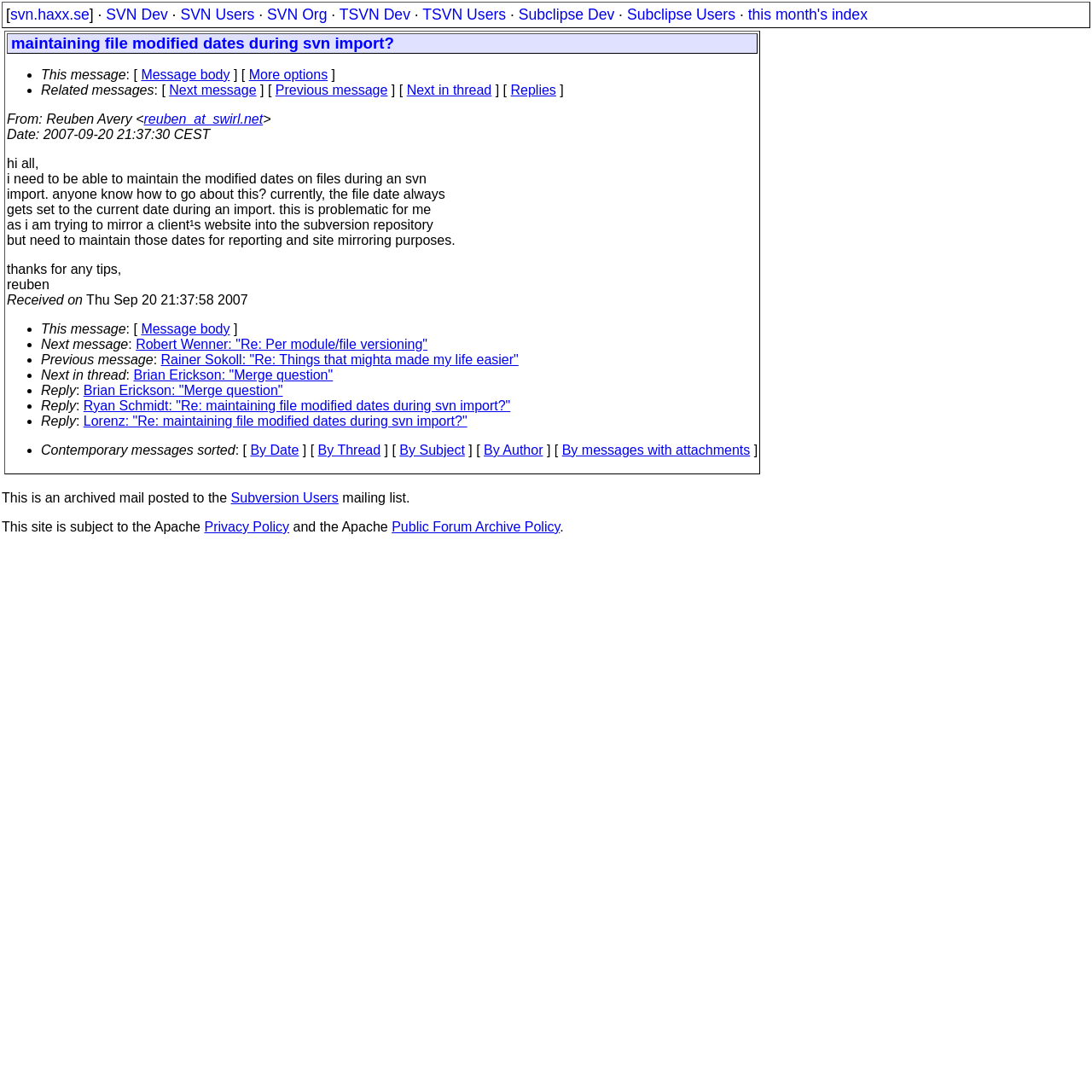Find and extract the text of the primary heading on the webpage.

maintaining file modified dates during svn import?